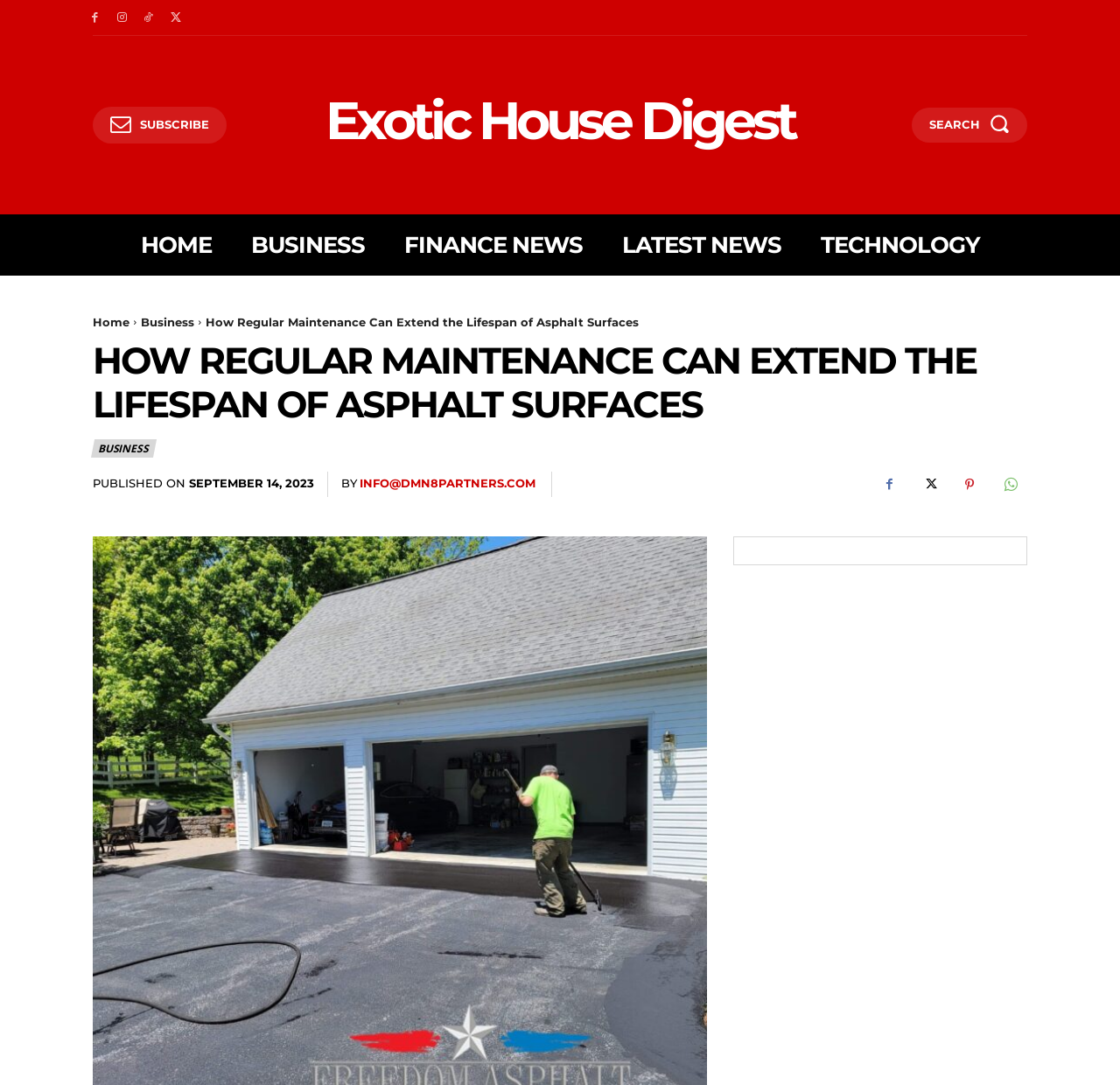What is the name of the website?
Answer the question with a single word or phrase by looking at the picture.

Exotic House Digest